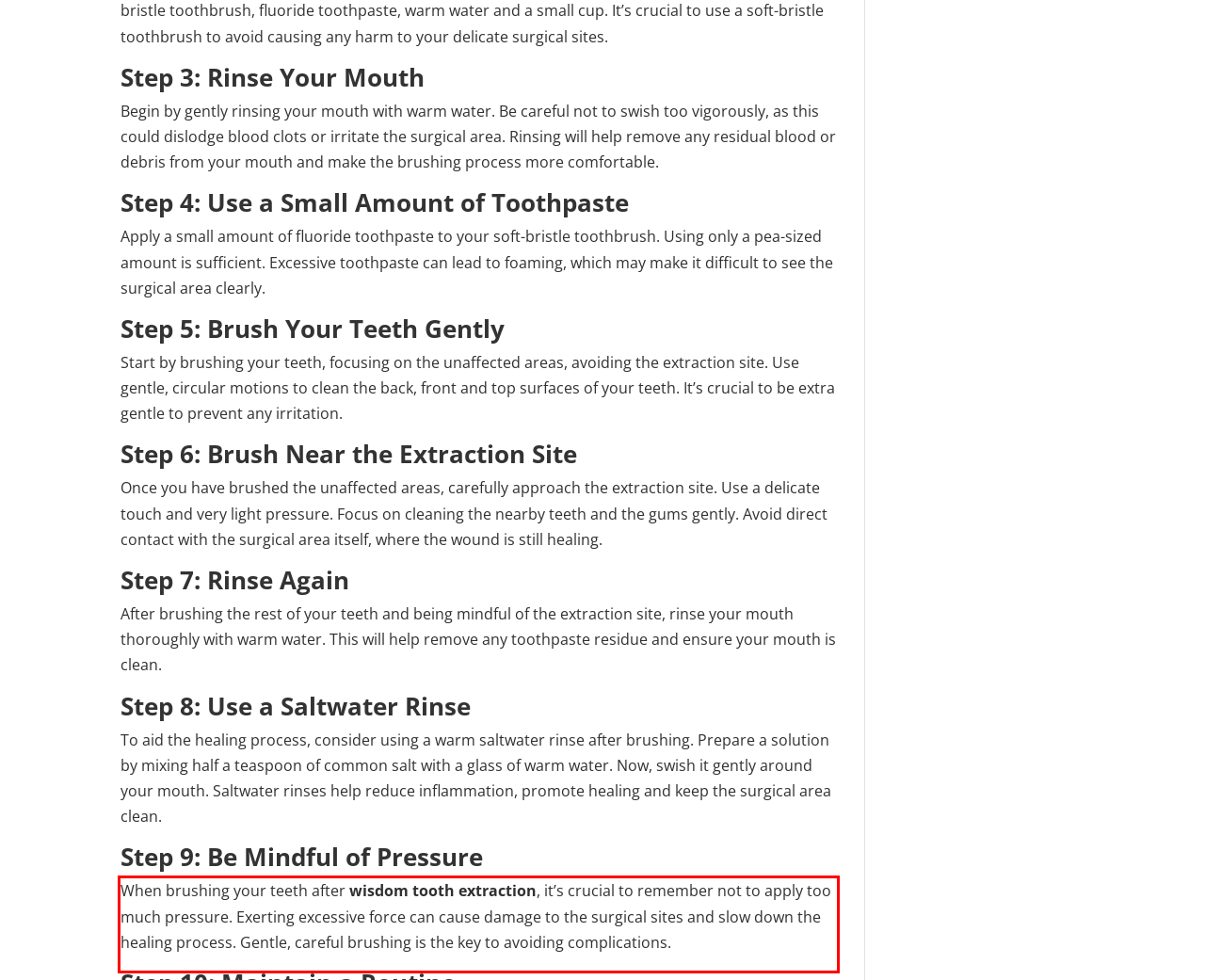You are given a screenshot with a red rectangle. Identify and extract the text within this red bounding box using OCR.

When brushing your teeth after wisdom tooth extraction, it’s crucial to remember not to apply too much pressure. Exerting excessive force can cause damage to the surgical sites and slow down the healing process. Gentle, careful brushing is the key to avoiding complications.